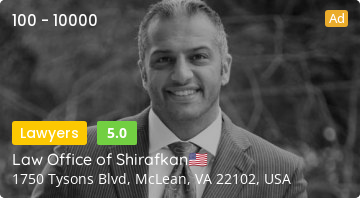Refer to the image and provide an in-depth answer to the question: 
What is the address of the Law Office of Shirafkan?

The address of the Law Office of Shirafkan is clearly displayed in the advertisement, providing the exact location of the office at 1750 Tysons Blvd, McLean, VA 22102, USA.